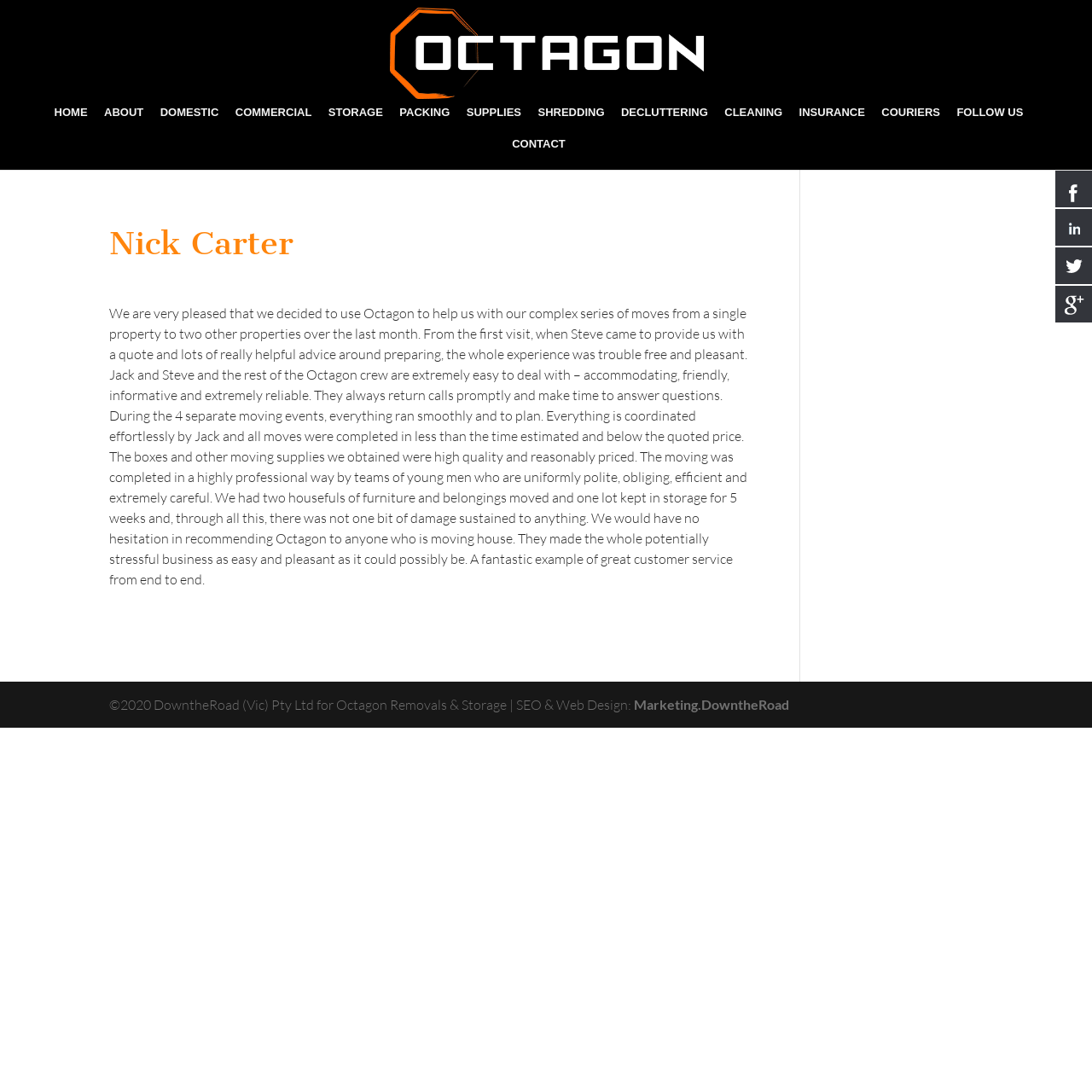Who is the author of the article?
Refer to the image and give a detailed answer to the question.

The article on the page does not specify the author's name, it is a testimonial from a customer who used Octagon's services.